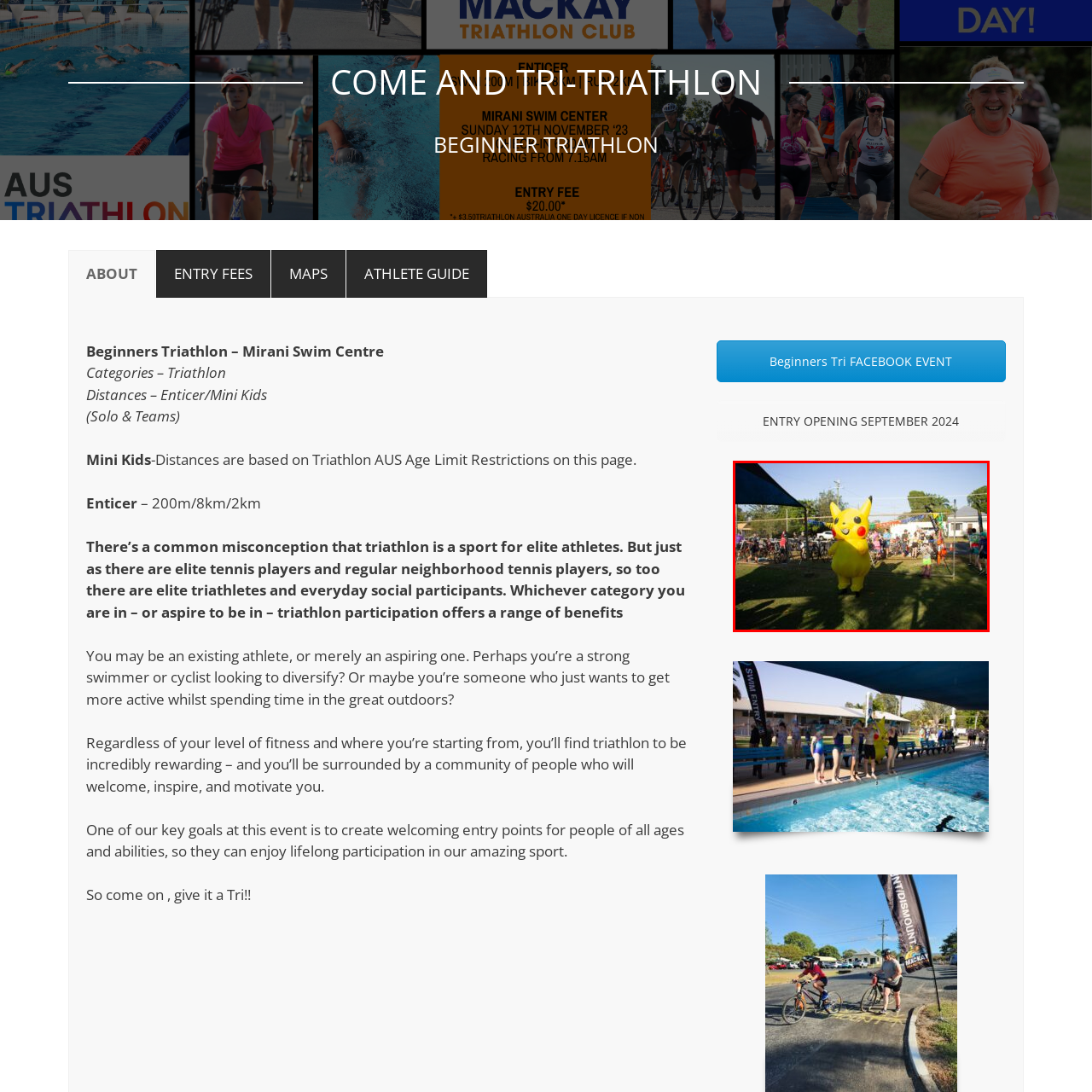Examine the section enclosed by the red box and give a brief answer to the question: What is the weather like on this day?

Clear blue sky